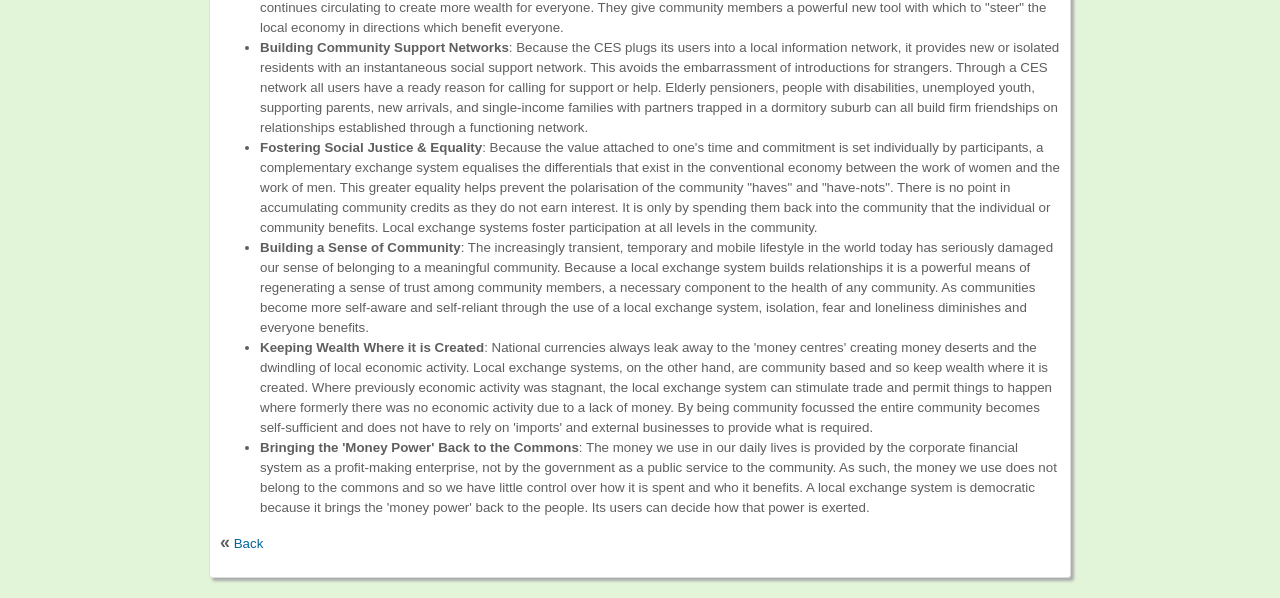What is the main topic of this webpage?
Answer the question with a single word or phrase derived from the image.

Community Support Networks